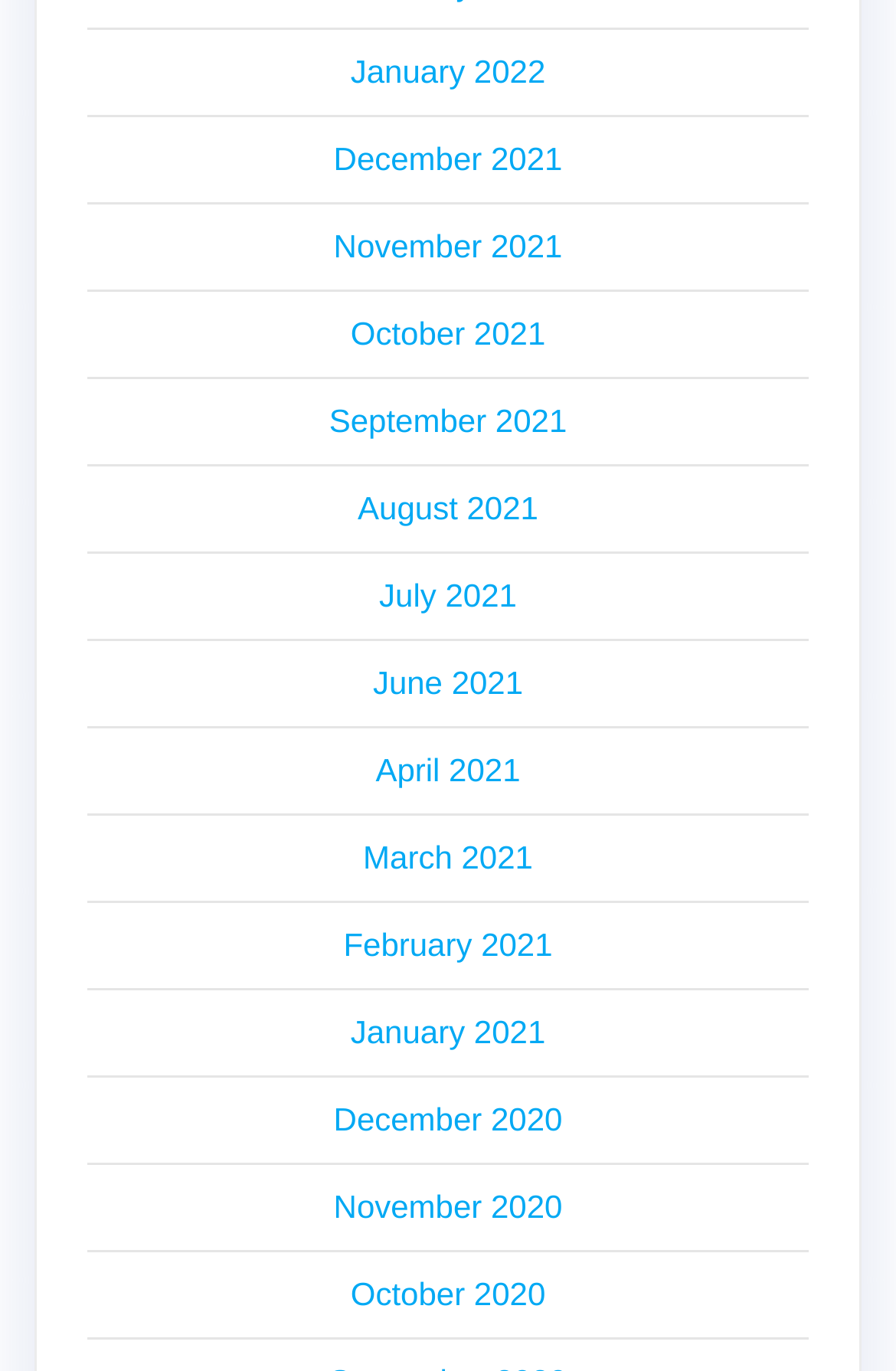Please specify the bounding box coordinates of the clickable region necessary for completing the following instruction: "Go to December 2021". The coordinates must consist of four float numbers between 0 and 1, i.e., [left, top, right, bottom].

[0.372, 0.102, 0.628, 0.129]